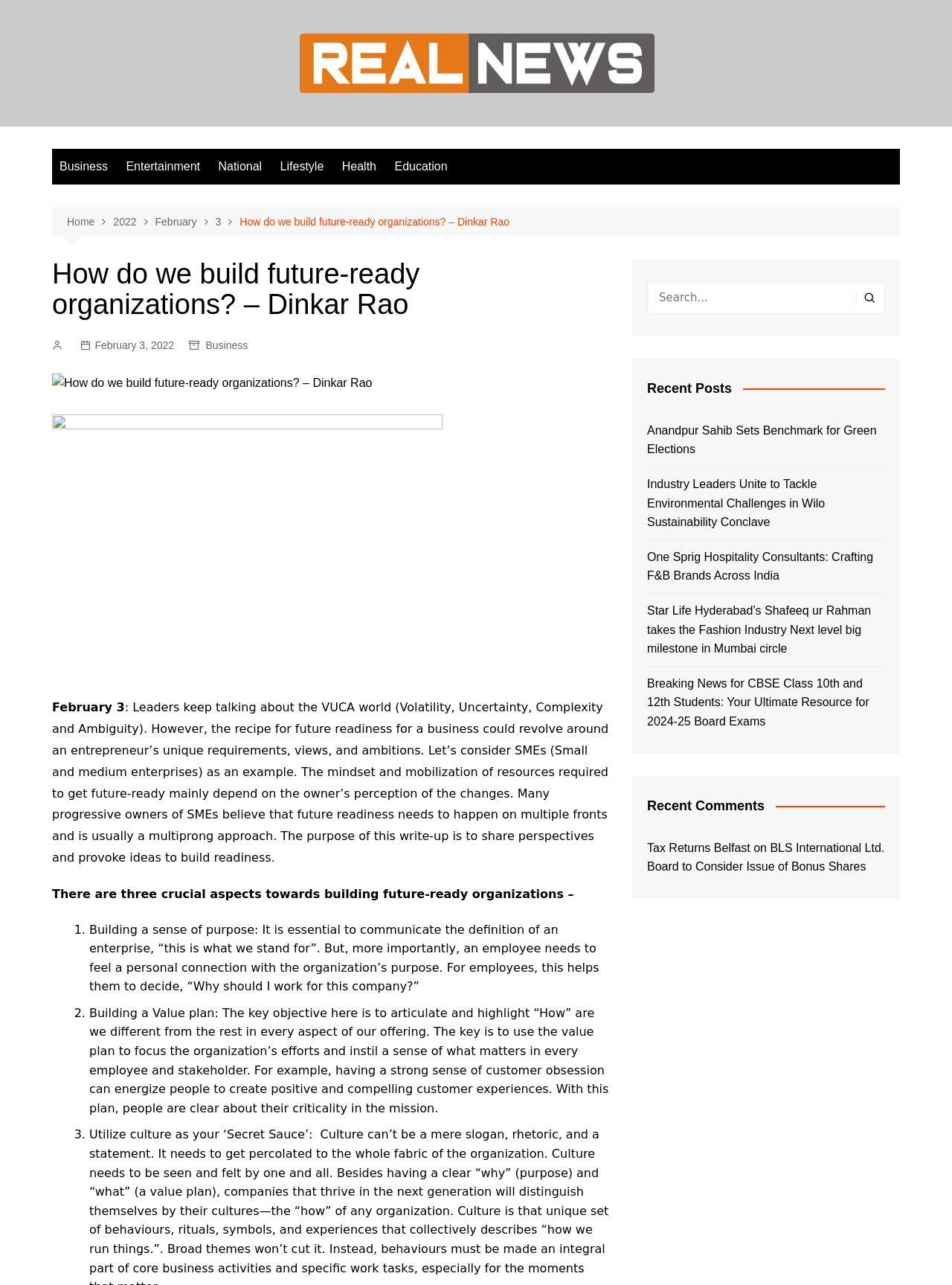Use the details in the image to answer the question thoroughly: 
How many recent posts are listed on the webpage?

The webpage lists recent posts in a section titled 'Recent Posts', which includes five links to different articles. These links are 'Anandpur Sahib Sets Benchmark for Green Elections', 'Industry Leaders Unite to Tackle Environmental Challenges in Wilo Sustainability Conclave', 'One Sprig Hospitality Consultants: Crafting F&B Brands Across India', 'Star Life Hyderabad’s Shafeeq ur Rahman takes the Fashion Industry Next level big milestone in Mumbai circle', and 'Breaking News for CBSE Class 10th and 12th Students: Your Ultimate Resource for 2024-25 Board Exams'.